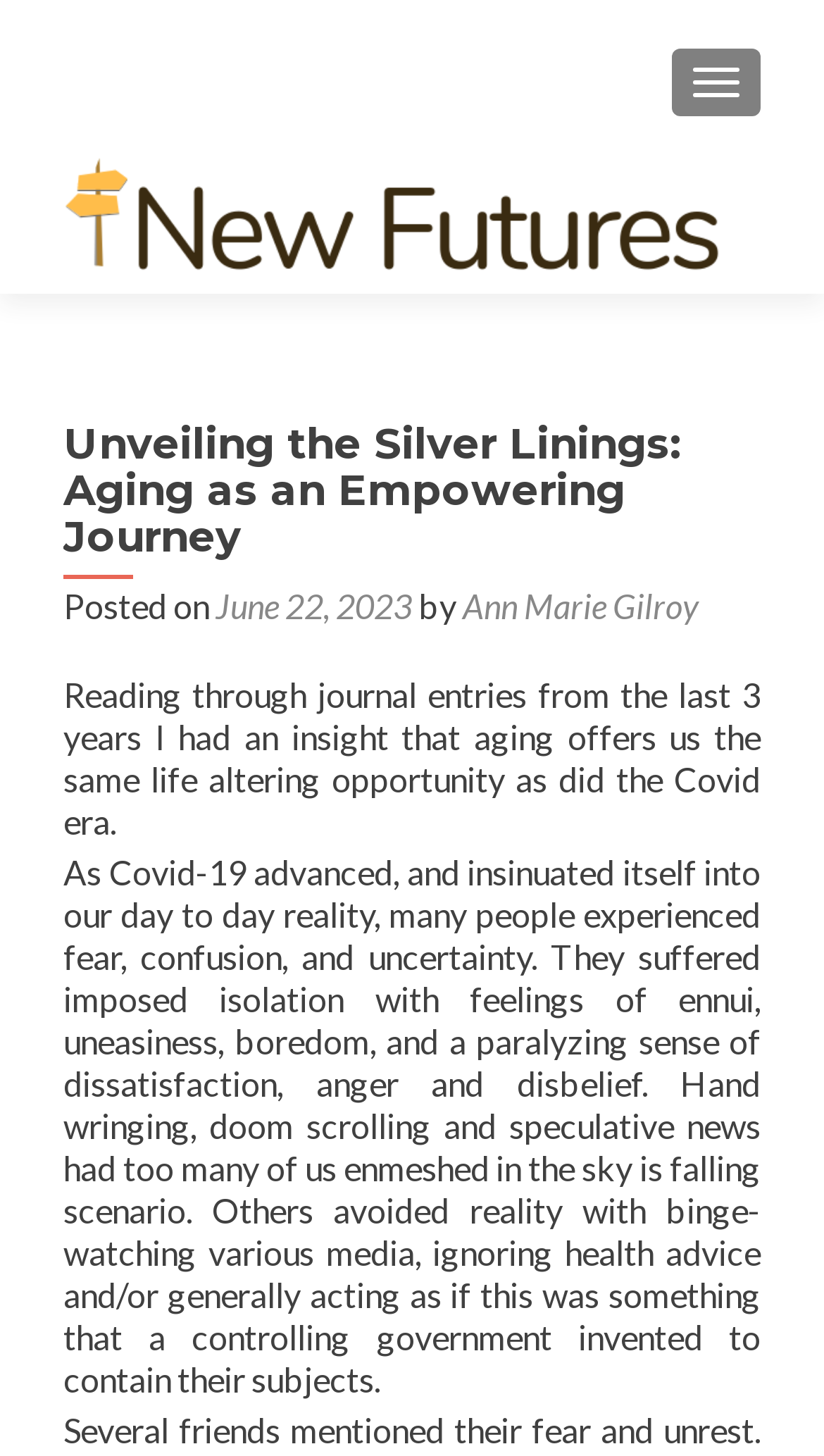Generate the text content of the main heading of the webpage.

Unveiling the Silver Linings: Aging as an Empowering Journey